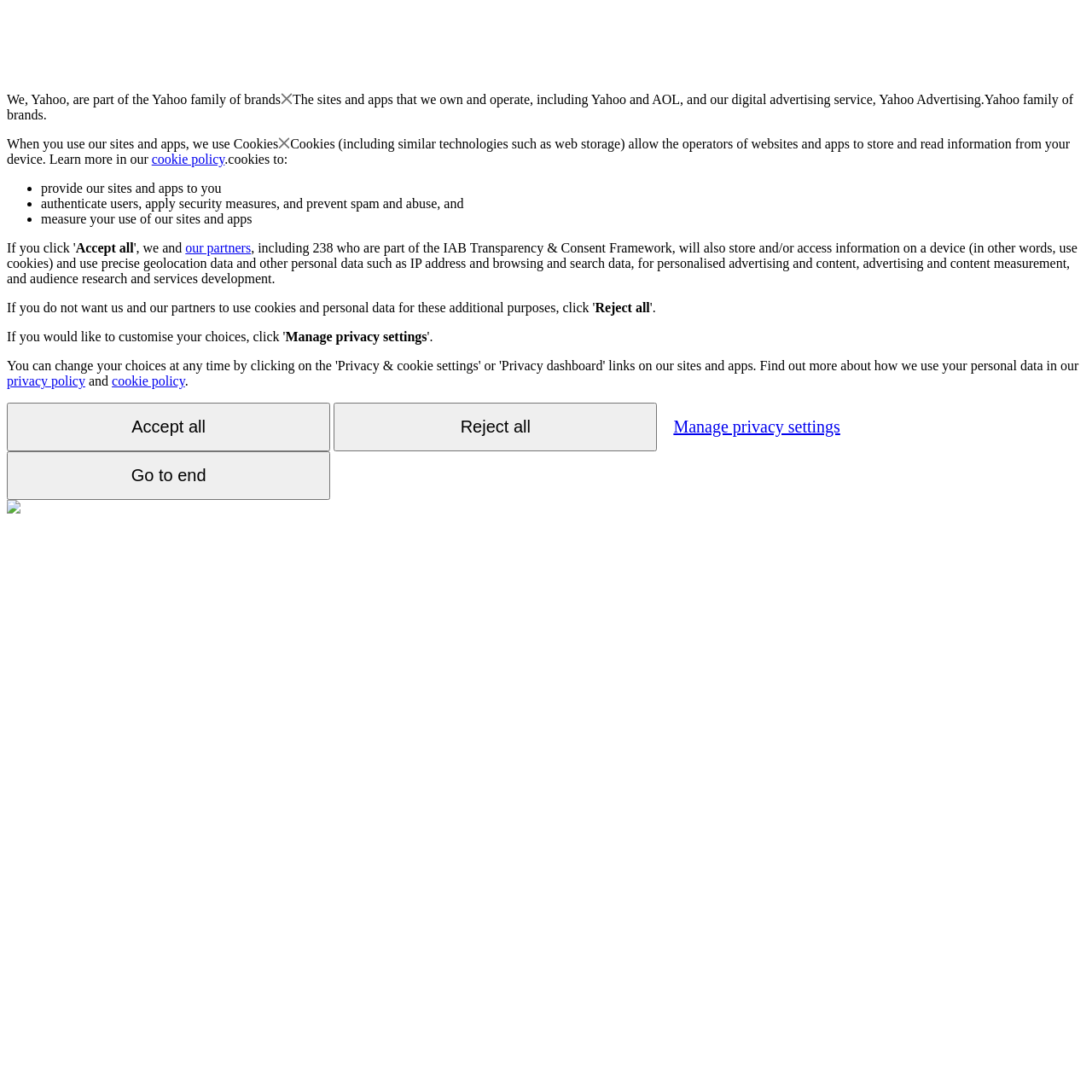Extract the bounding box coordinates for the described element: "Go to end". The coordinates should be represented as four float numbers between 0 and 1: [left, top, right, bottom].

[0.006, 0.413, 0.302, 0.458]